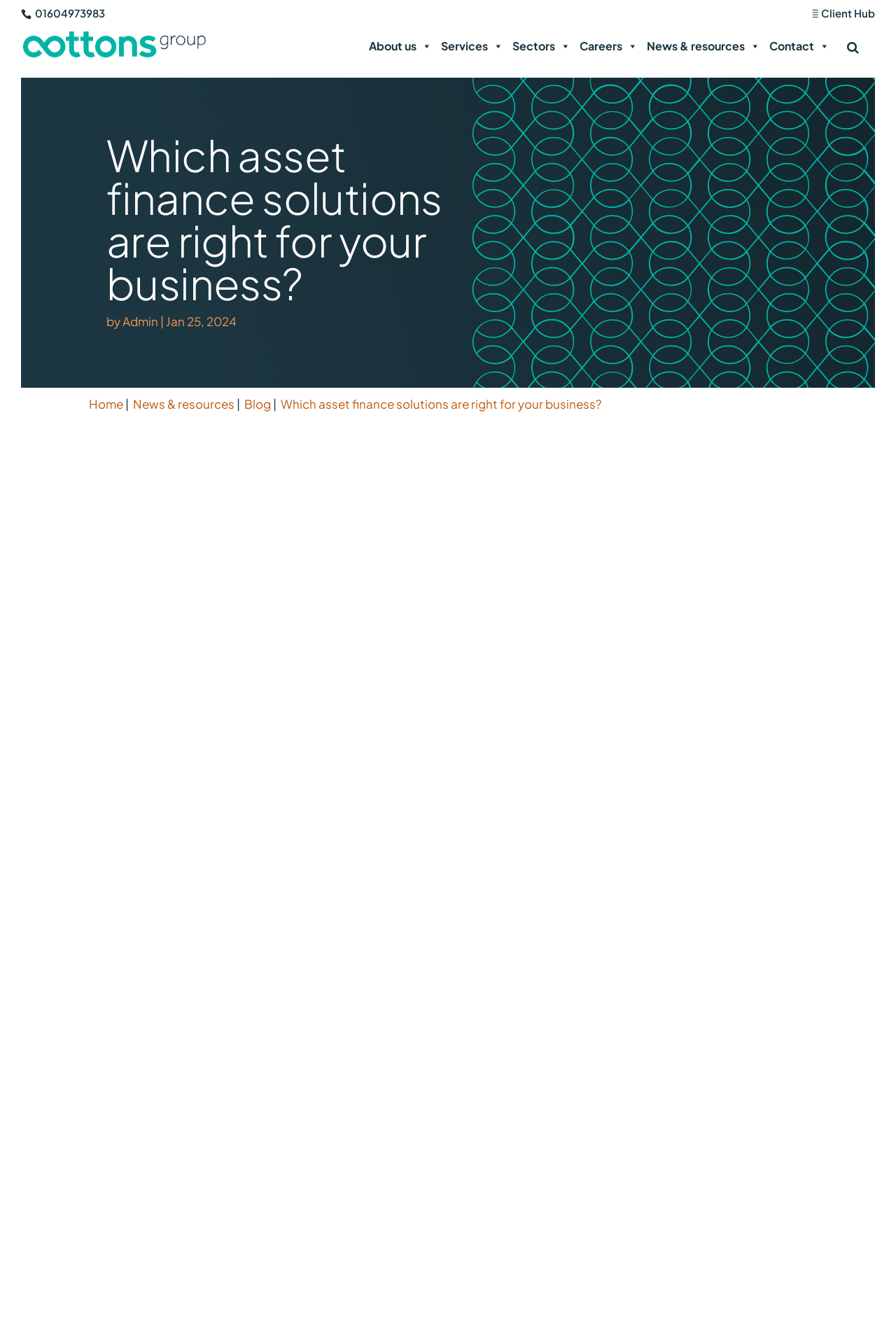How many social media links are there?
Look at the image and answer the question with a single word or phrase.

3